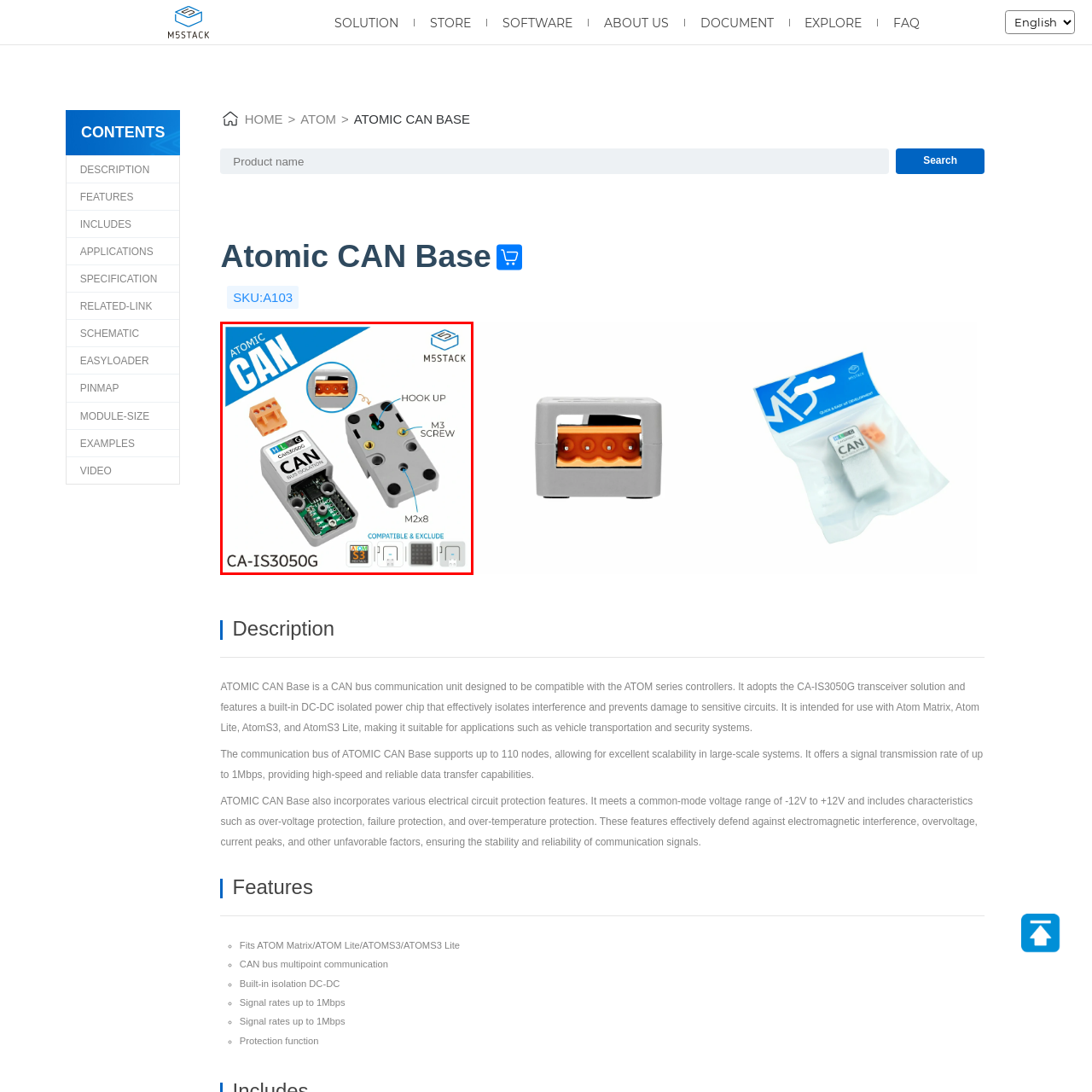Generate a detailed caption for the picture that is marked by the red rectangle.

The image showcases the "Atomic CAN" device, part of the M5Stack ecosystem, specifically designed for CAN bus communication. It features a compact form factor with clear labeling, emphasizing its role in connectivity. The device is equipped with key components including a hook-up terminal and mounting screws, indicated by labeled arrows. The connector on the left side ensures easy integration into existing systems. Below the device, a specification label reads "CA-IS3050G," marking its model, while icons at the bottom illustrate compatibility with various Atom series controllers. The design reflects a focus on user-friendly installation and application in communication networks, making it suitable for diverse settings such as vehicle transportation and security systems.